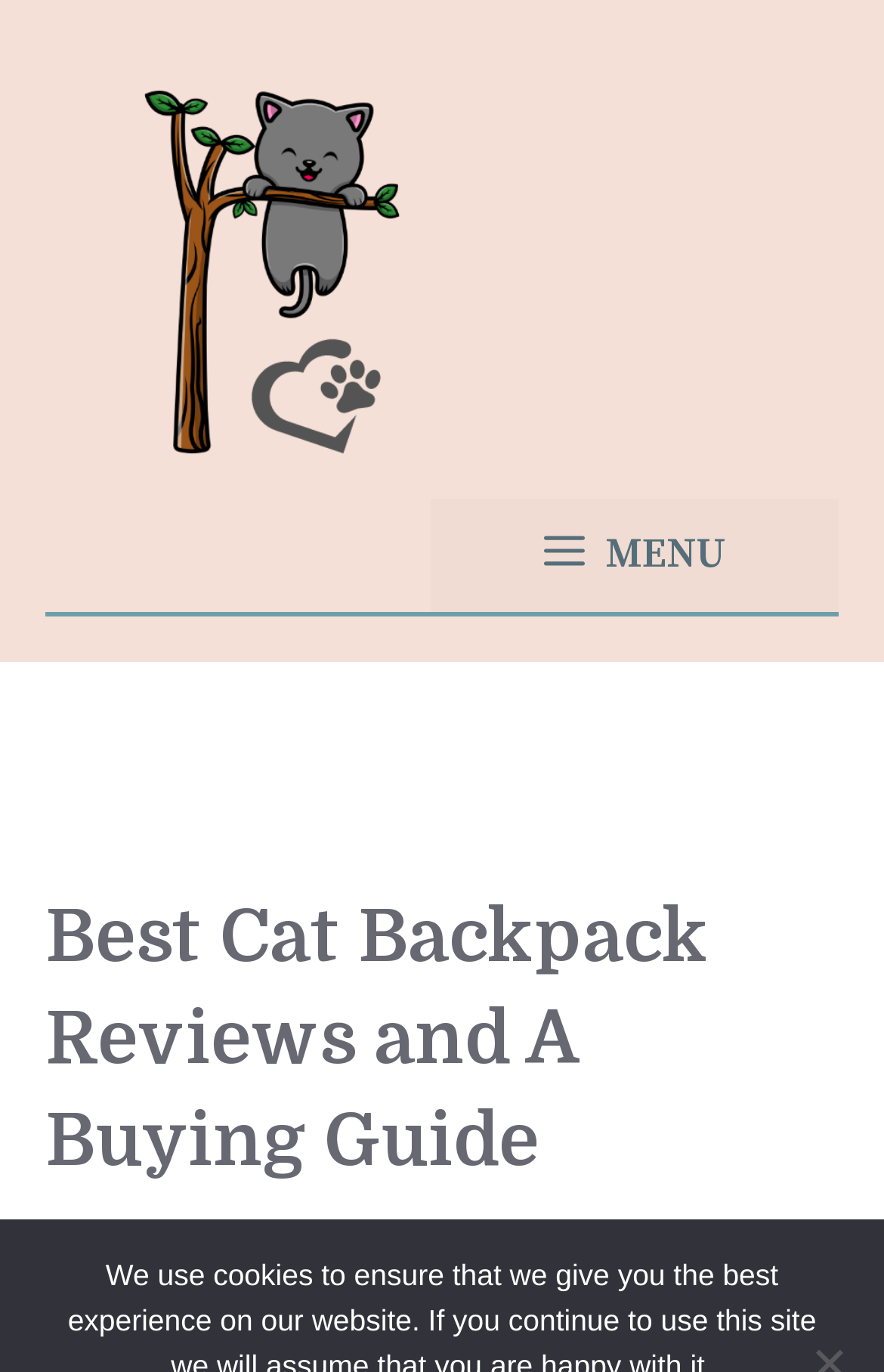Given the description of a UI element: "alt="bestcattreereview.com"", identify the bounding box coordinates of the matching element in the webpage screenshot.

[0.051, 0.178, 0.564, 0.216]